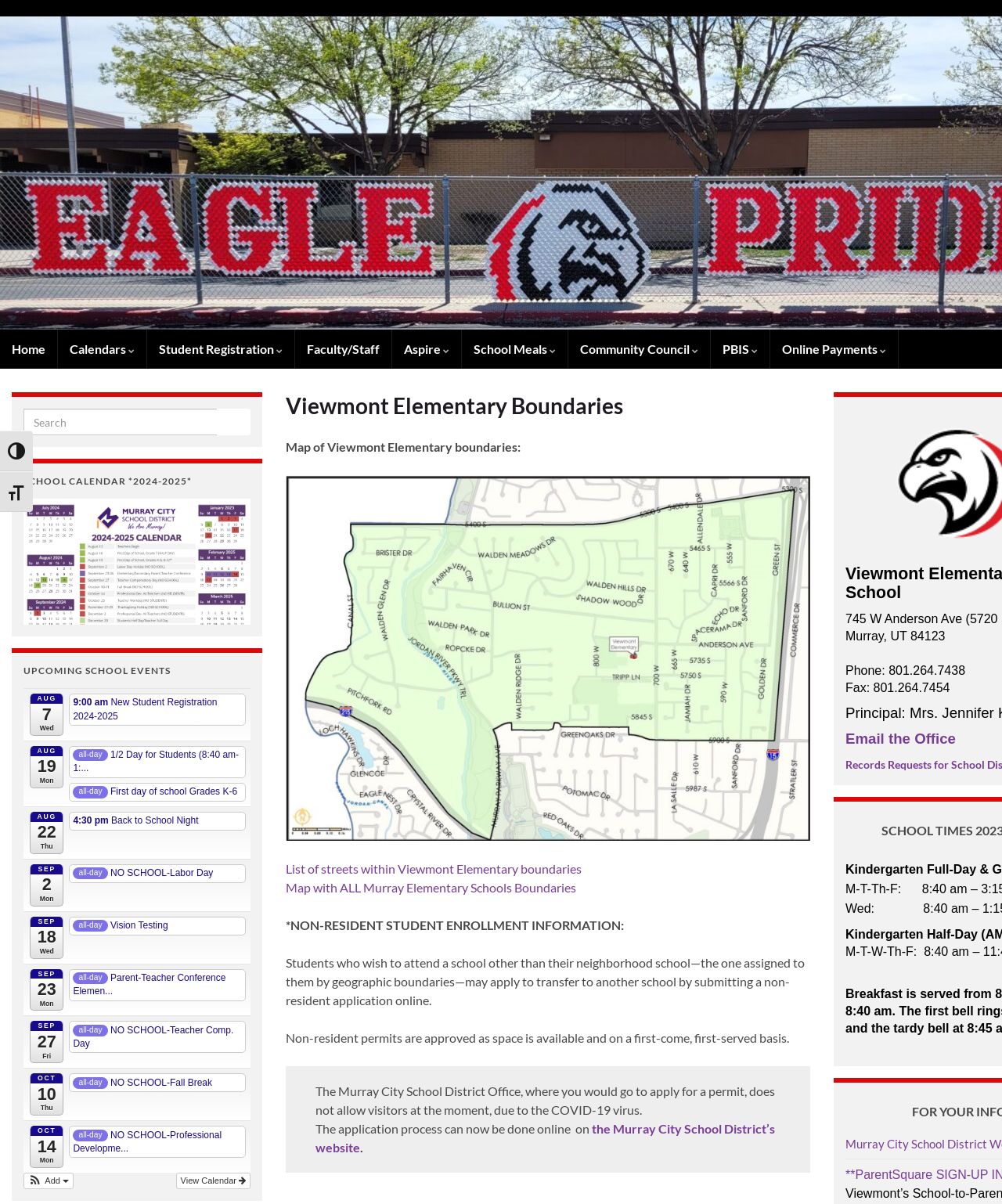Using the description: "Calendars", identify the bounding box of the corresponding UI element in the screenshot.

[0.058, 0.274, 0.146, 0.306]